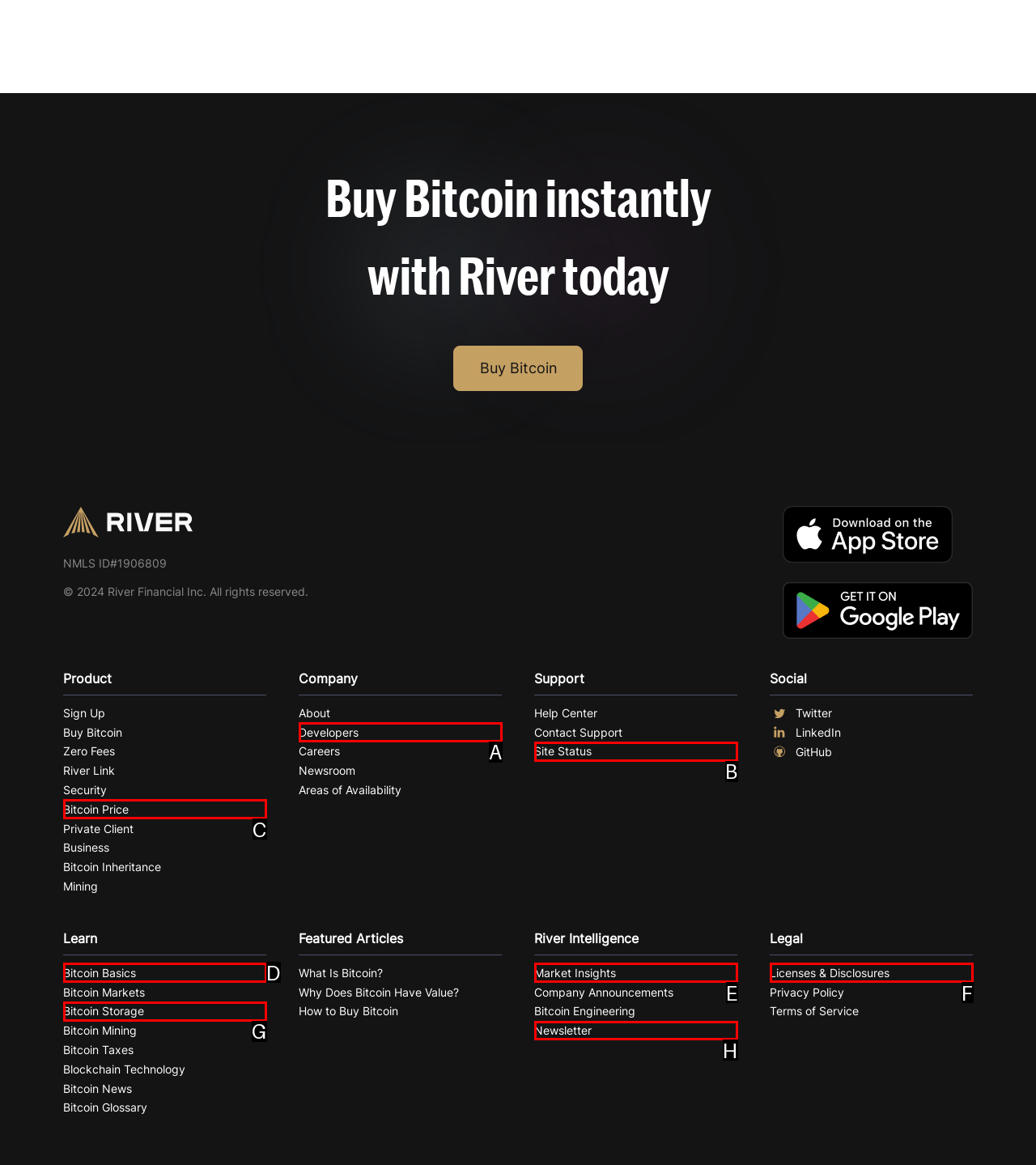Which HTML element among the options matches this description: Newsletter? Answer with the letter representing your choice.

H